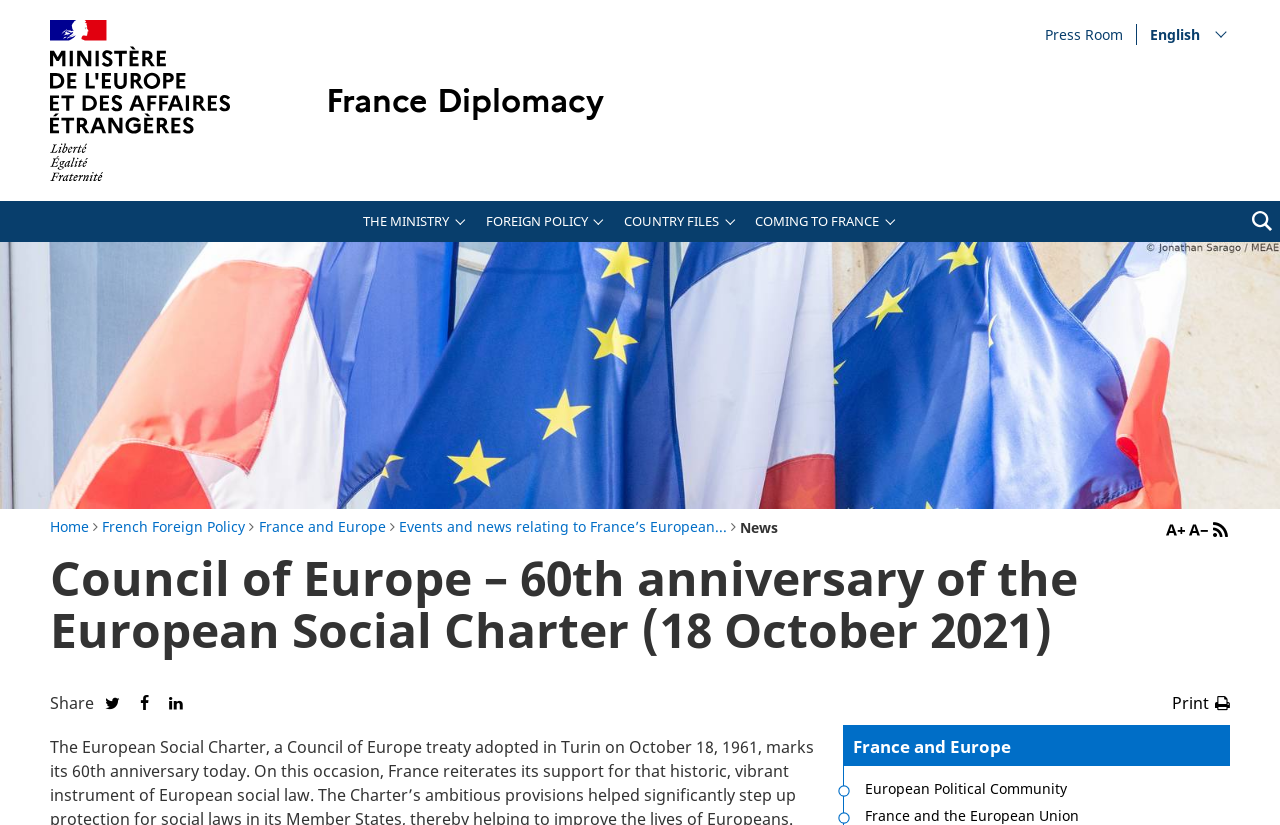Highlight the bounding box coordinates of the element that should be clicked to carry out the following instruction: "Go to the main menu". The coordinates must be given as four float numbers ranging from 0 to 1, i.e., [left, top, right, bottom].

[0.012, 0.001, 0.138, 0.028]